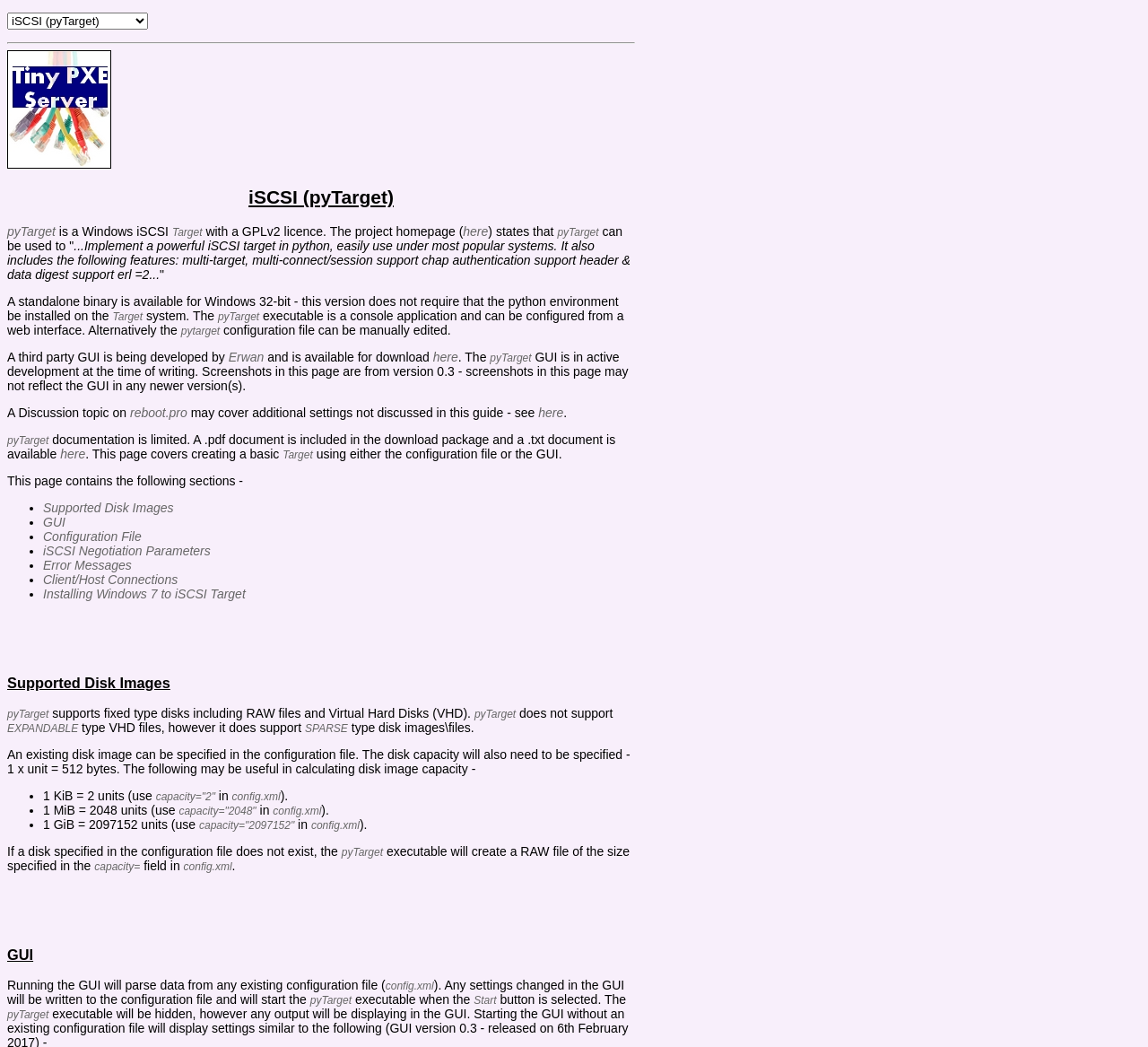Please specify the bounding box coordinates of the clickable region necessary for completing the following instruction: "read the documentation in pdf format". The coordinates must consist of four float numbers between 0 and 1, i.e., [left, top, right, bottom].

[0.052, 0.427, 0.074, 0.44]